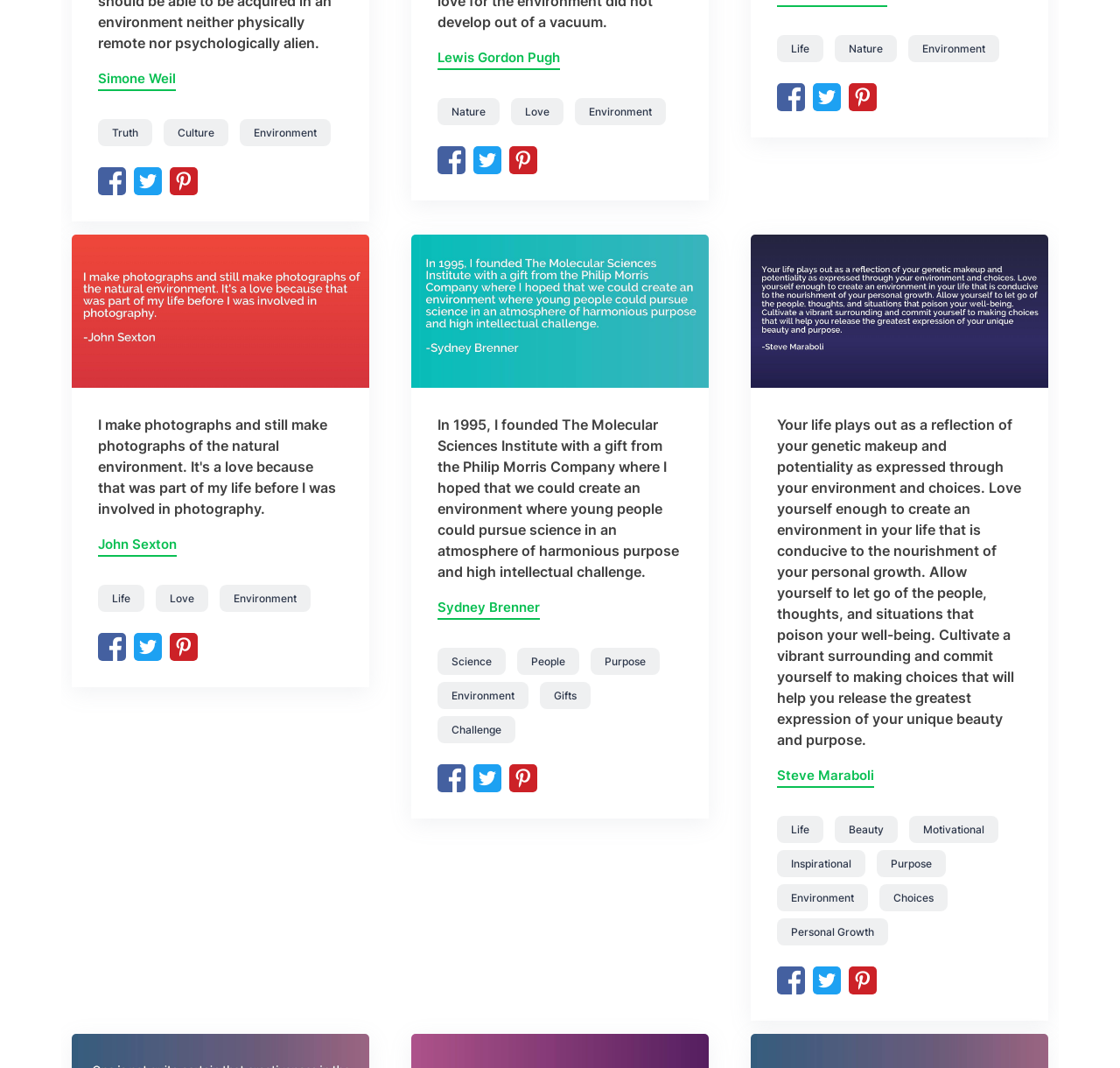Determine the bounding box of the UI element mentioned here: "Love". The coordinates must be in the format [left, top, right, bottom] with values ranging from 0 to 1.

[0.456, 0.092, 0.503, 0.117]